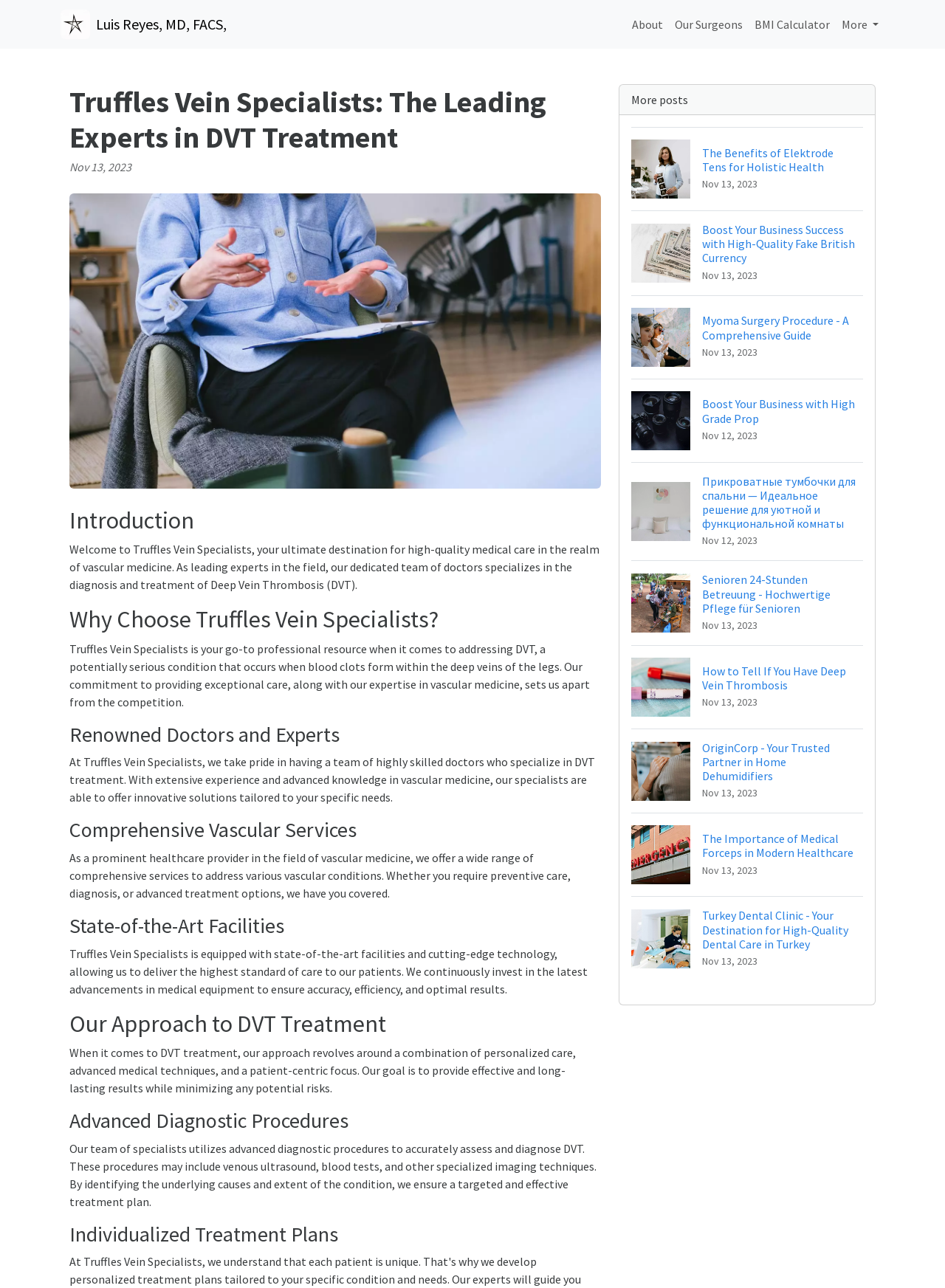Describe all visible elements and their arrangement on the webpage.

The webpage is about Truffles Vein Specialists, a premier choice for DVT specialists in the field of Vascular Medicine. At the top left corner, there is a logo of Luis Reyes, MD, FACS. Below the logo, there are several links to different sections of the website, including "About", "Our Surgeons", "BMI Calculator", and "More". 

The main content of the webpage is divided into several sections, each with a heading and a brief description. The first section is an introduction to Truffles Vein Specialists, highlighting their expertise in DVT treatment. The second section explains why one should choose Truffles Vein Specialists, emphasizing their commitment to exceptional care and expertise in vascular medicine. 

The following sections describe the renowned doctors and experts at Truffles Vein Specialists, their comprehensive vascular services, state-of-the-art facilities, and their approach to DVT treatment. There is also a section on advanced diagnostic procedures and individualized treatment plans.

Below these sections, there are several links to blog posts, each with a heading, an image, and a date. The posts cover various topics, including the benefits of Elektrode Tens for holistic health, myoma surgery procedure, and the importance of medical forceps in modern healthcare.